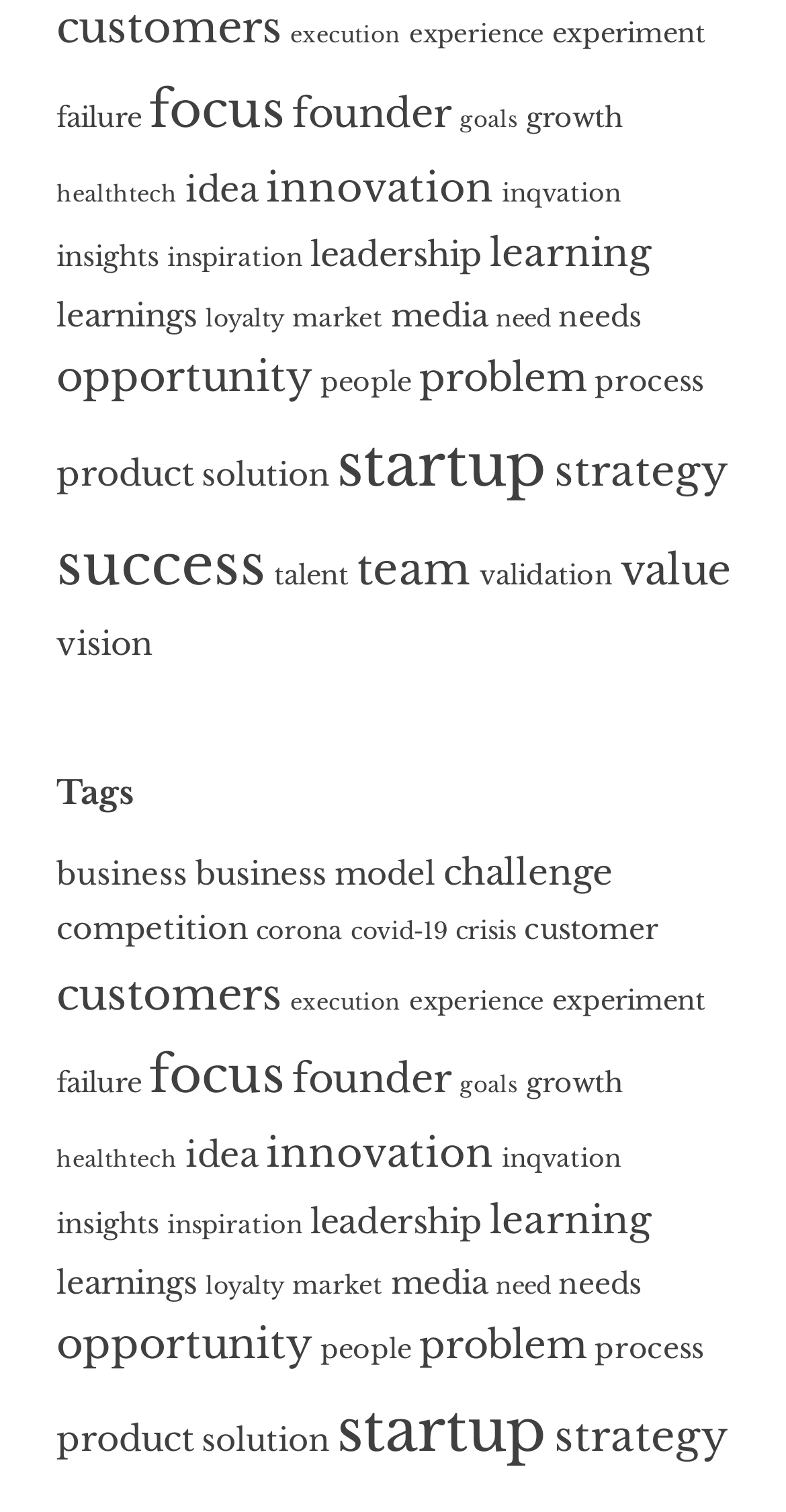Please specify the bounding box coordinates for the clickable region that will help you carry out the instruction: "click on 'customers'".

[0.072, 0.0, 0.359, 0.036]